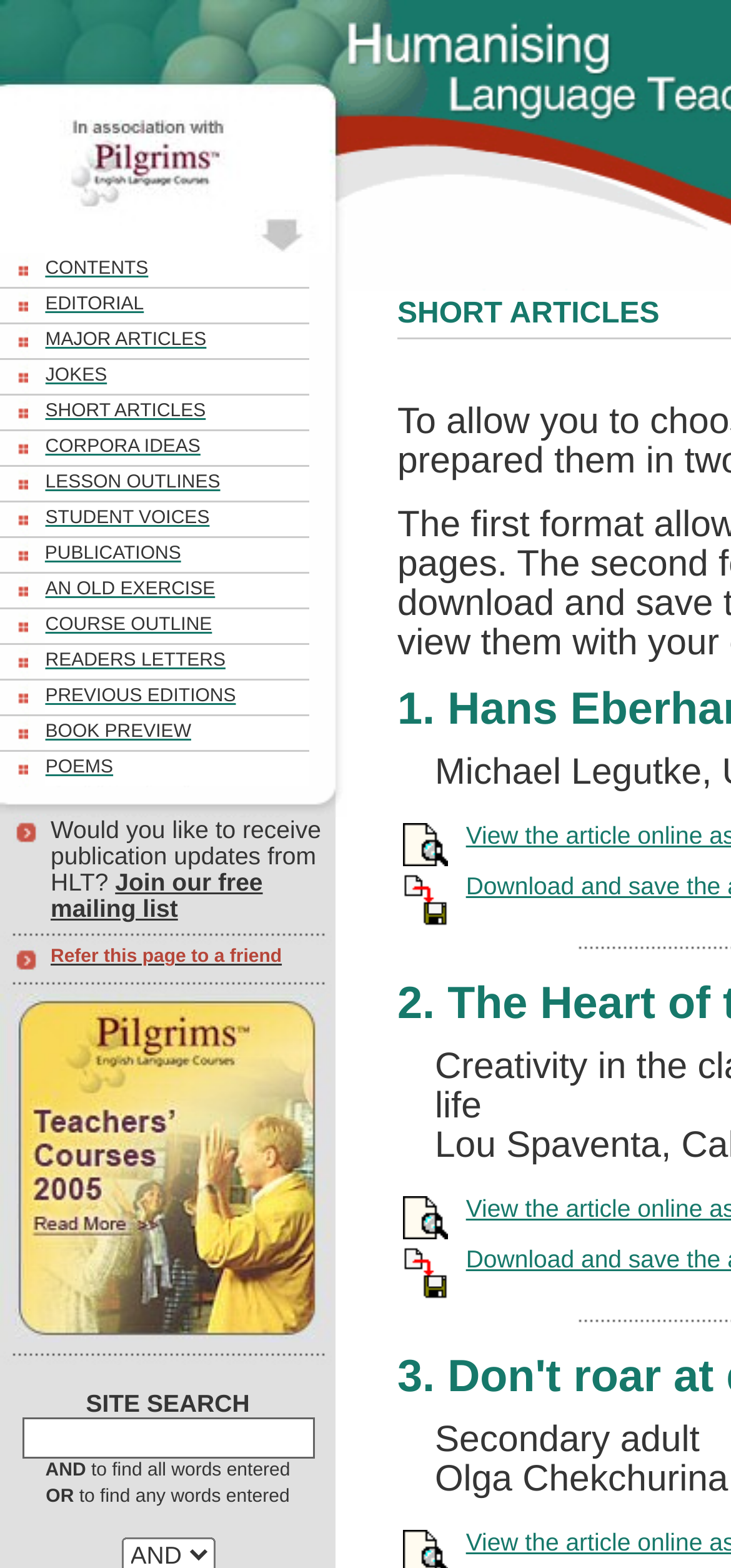Bounding box coordinates are to be given in the format (top-left x, top-left y, bottom-right x, bottom-right y). All values must be floating point numbers between 0 and 1. Provide the bounding box coordinate for the UI element described as: EDITORIAL

[0.062, 0.183, 0.197, 0.201]